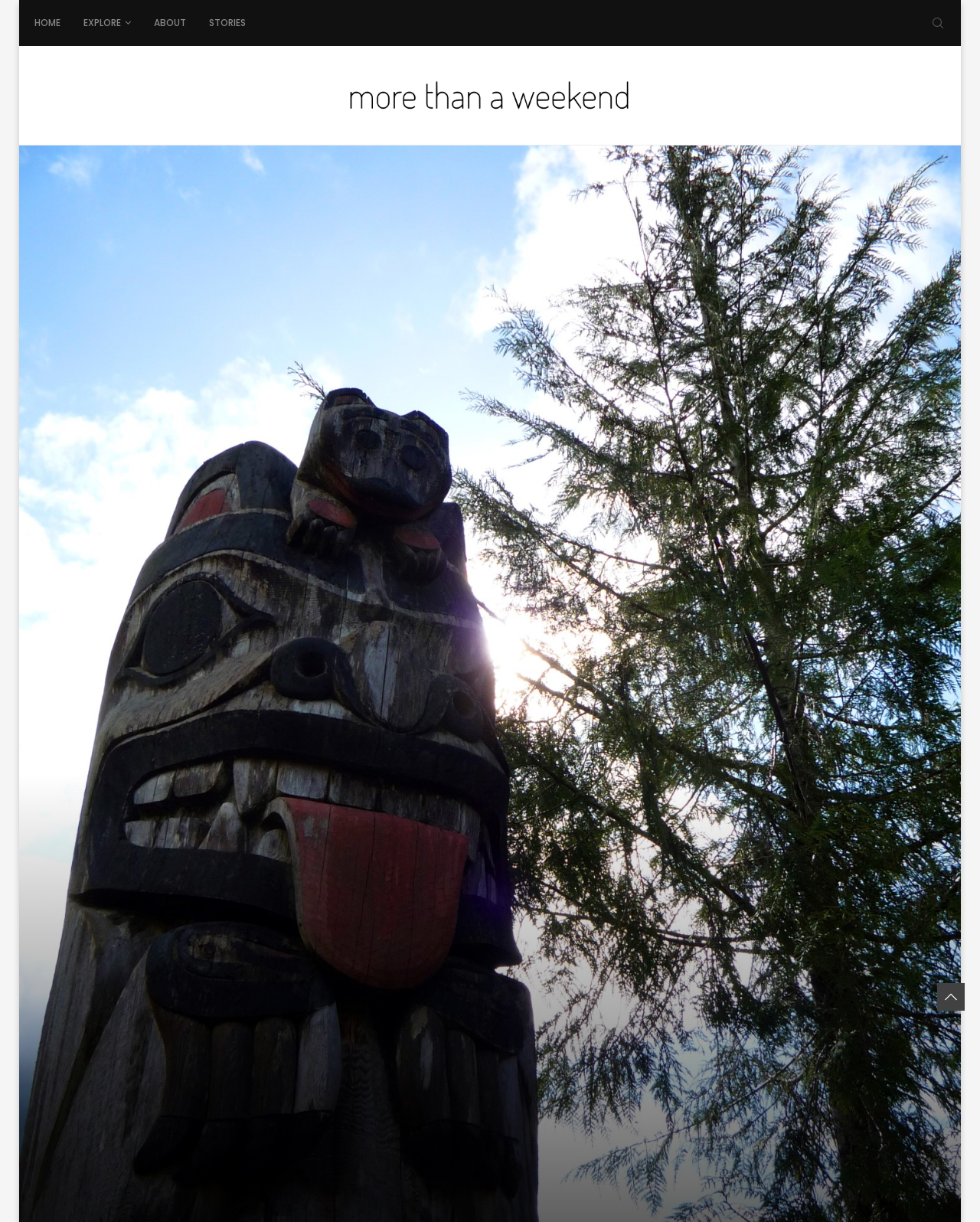Respond with a single word or phrase to the following question: What is the title of the main image?

More Than A Weekend